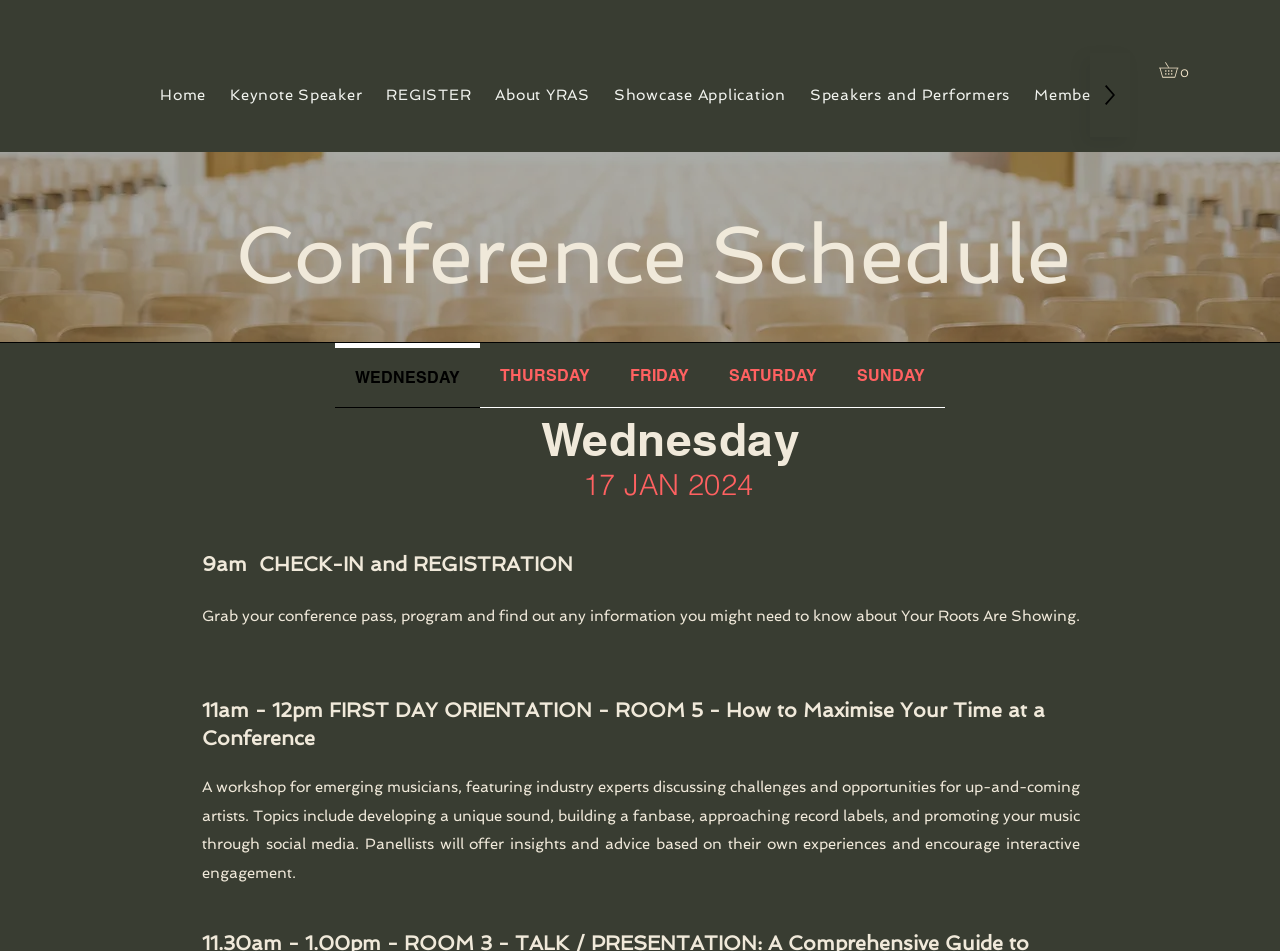Locate the bounding box coordinates of the area to click to fulfill this instruction: "view conference schedule for Wednesday". The bounding box should be presented as four float numbers between 0 and 1, in the order [left, top, right, bottom].

[0.262, 0.361, 0.375, 0.429]